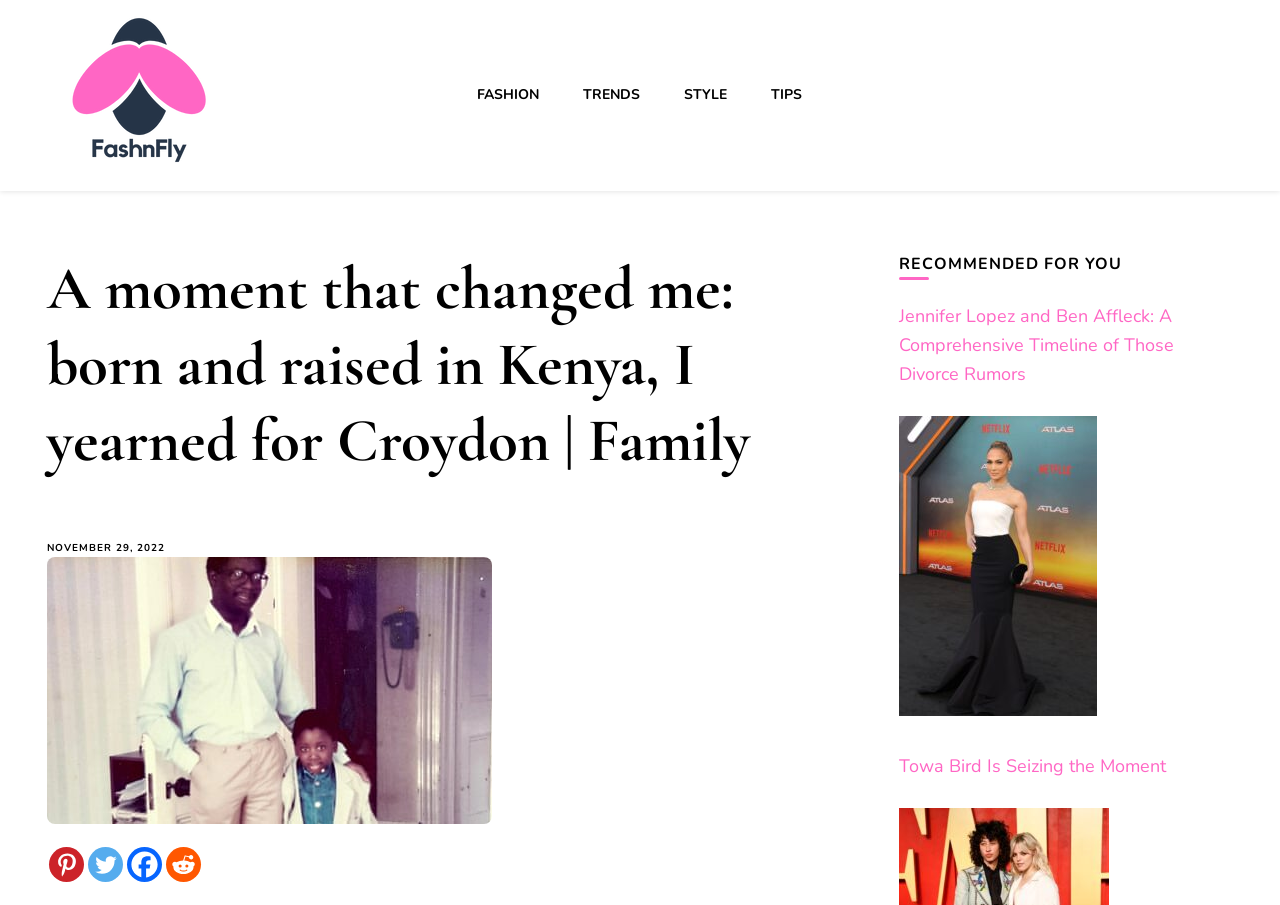Can you give a comprehensive explanation to the question given the content of the image?
What is the name of the website?

The name of the website can be found in the top-left corner of the webpage, where it says 'Fashnfly' in the logo, and also in the link 'Fashnfly' with bounding box coordinates [0.05, 0.018, 0.167, 0.193] and [0.05, 0.193, 0.141, 0.241].